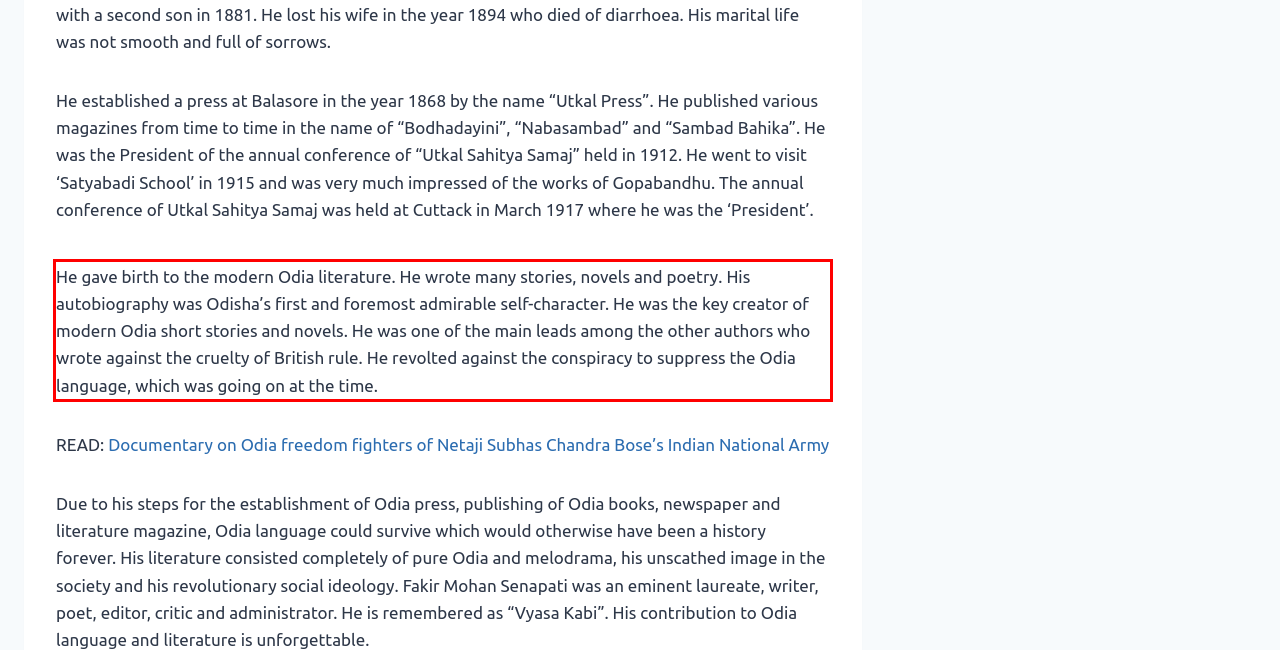Examine the screenshot of the webpage, locate the red bounding box, and perform OCR to extract the text contained within it.

He gave birth to the modern Odia literature. He wrote many stories, novels and poetry. His autobiography was Odisha’s first and foremost admirable self-character. He was the key creator of modern Odia short stories and novels. He was one of the main leads among the other authors who wrote against the cruelty of British rule. He revolted against the conspiracy to suppress the Odia language, which was going on at the time.